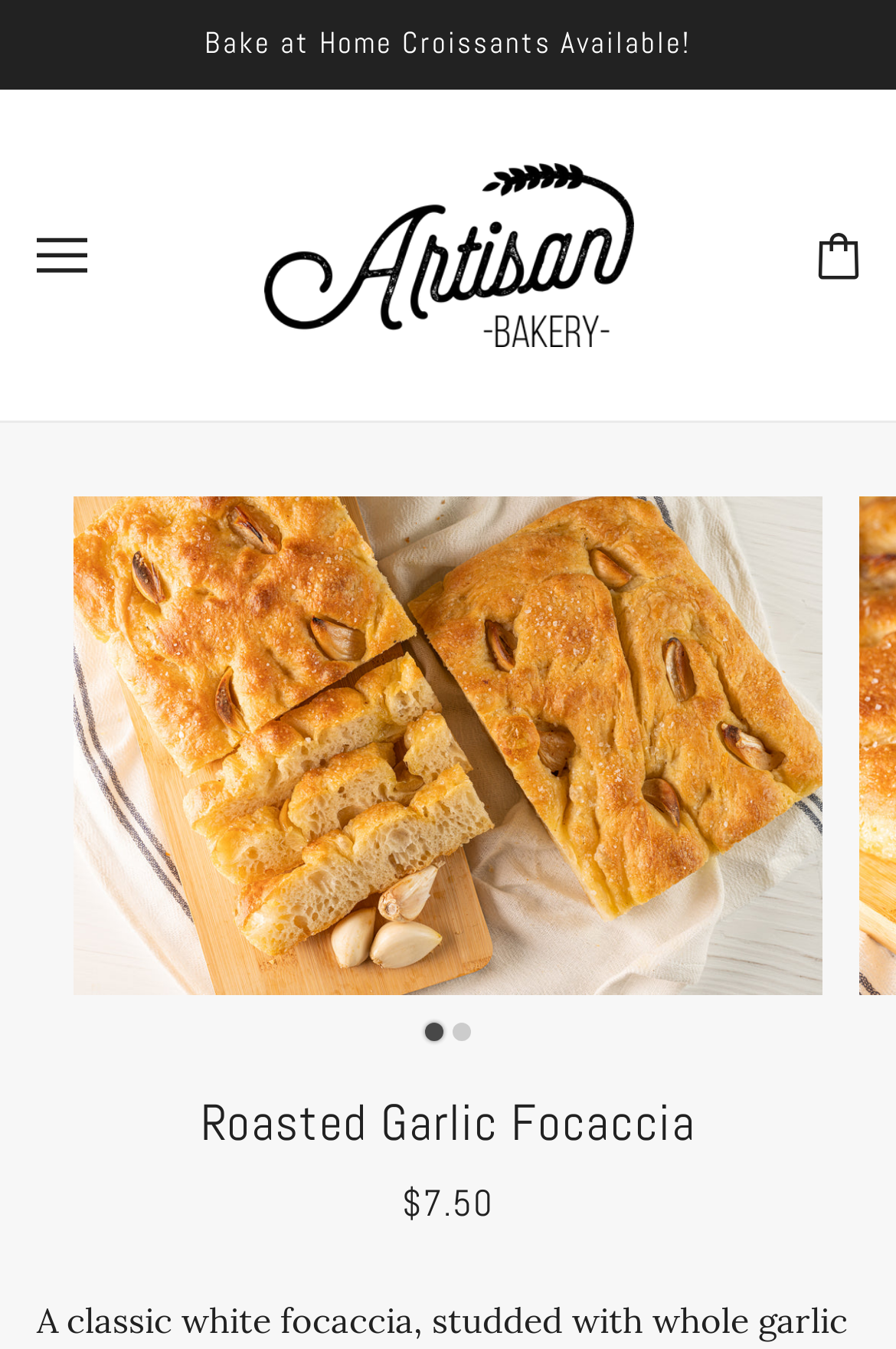Please examine the image and provide a detailed answer to the question: What is the price of the Roasted Garlic Focaccia?

I found the price of the Roasted Garlic Focaccia by looking at the StaticText element with the text '$7.50' located at the bounding box coordinates [0.449, 0.874, 0.551, 0.91].